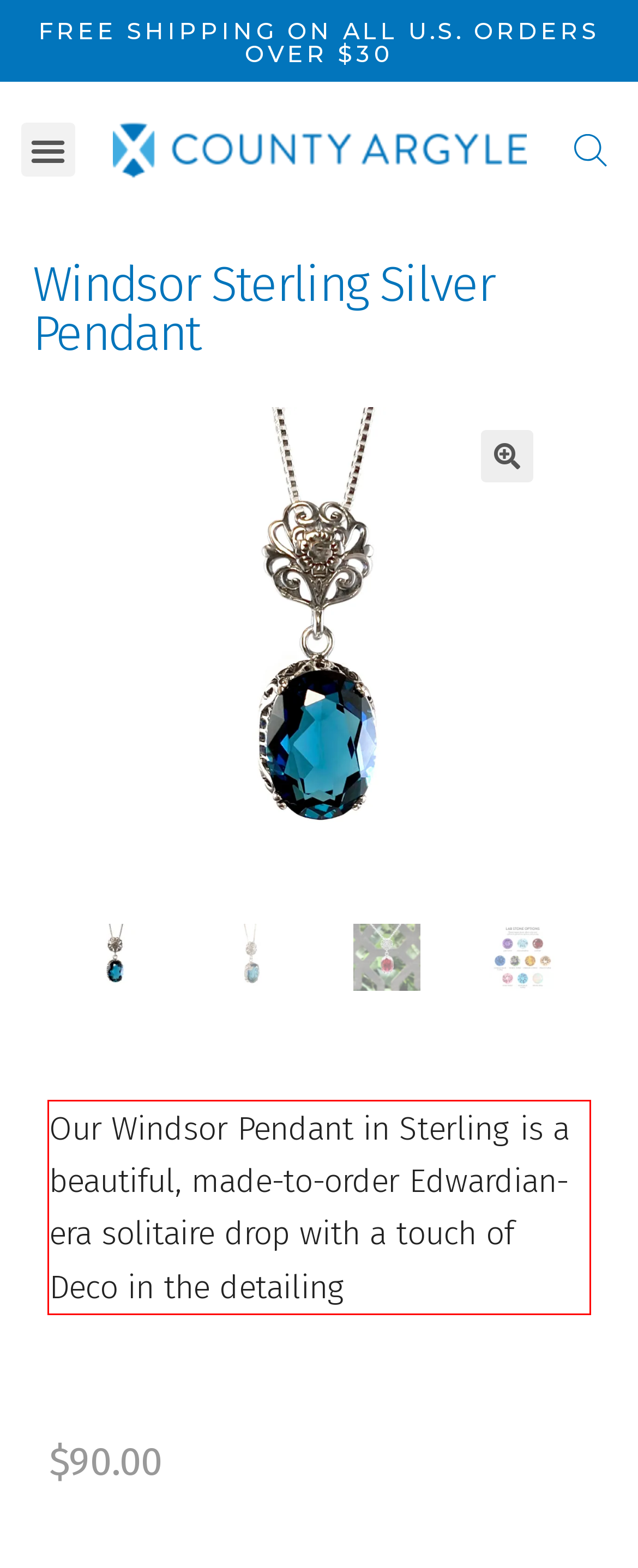You have a screenshot of a webpage with a UI element highlighted by a red bounding box. Use OCR to obtain the text within this highlighted area.

Our Windsor Pendant in Sterling is a beautiful, made-to-order Edwardian-era solitaire drop with a touch of Deco in the detailing